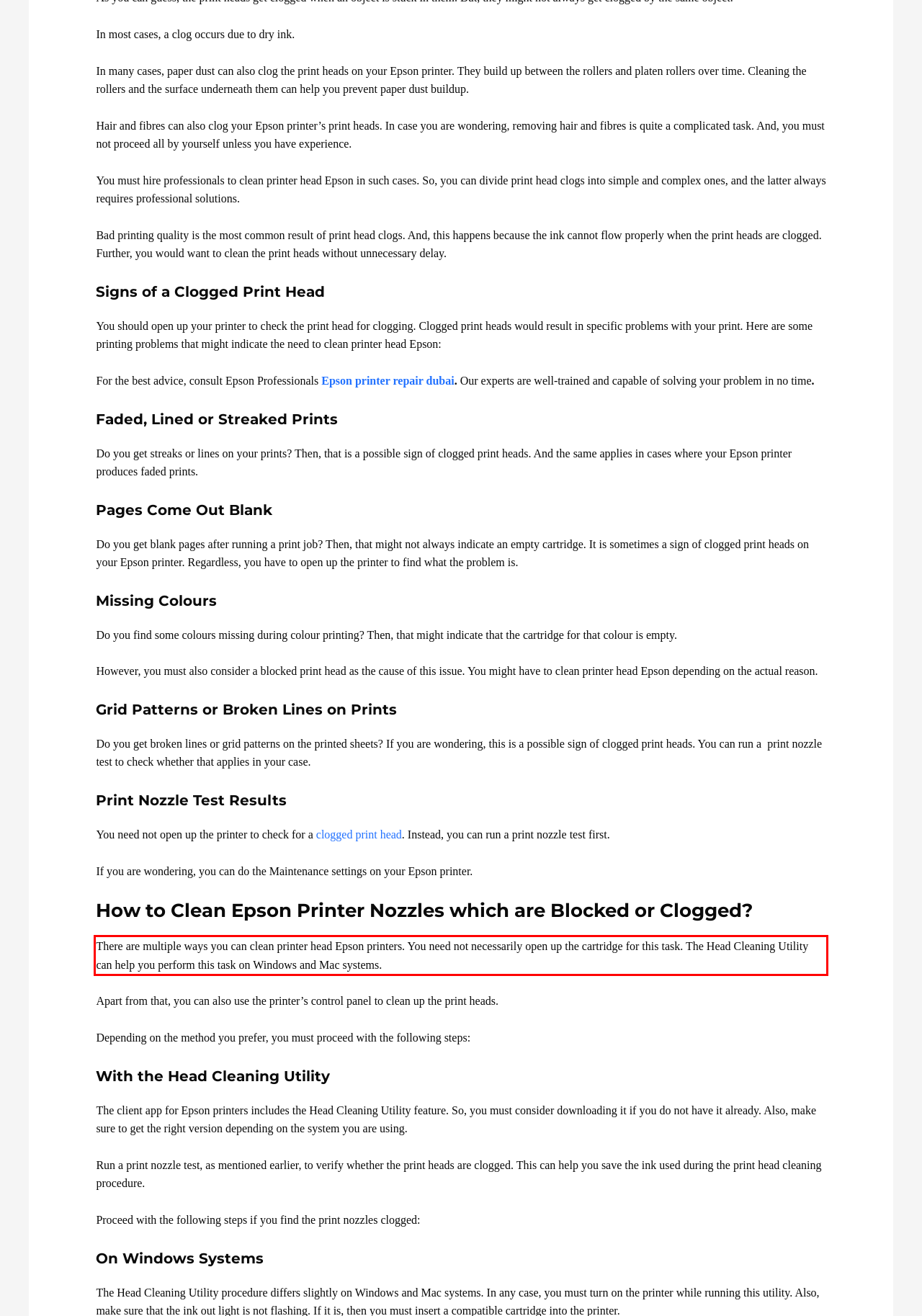Within the screenshot of the webpage, locate the red bounding box and use OCR to identify and provide the text content inside it.

There are multiple ways you can clean printer head Epson printers. You need not necessarily open up the cartridge for this task. The Head Cleaning Utility can help you perform this task on Windows and Mac systems.